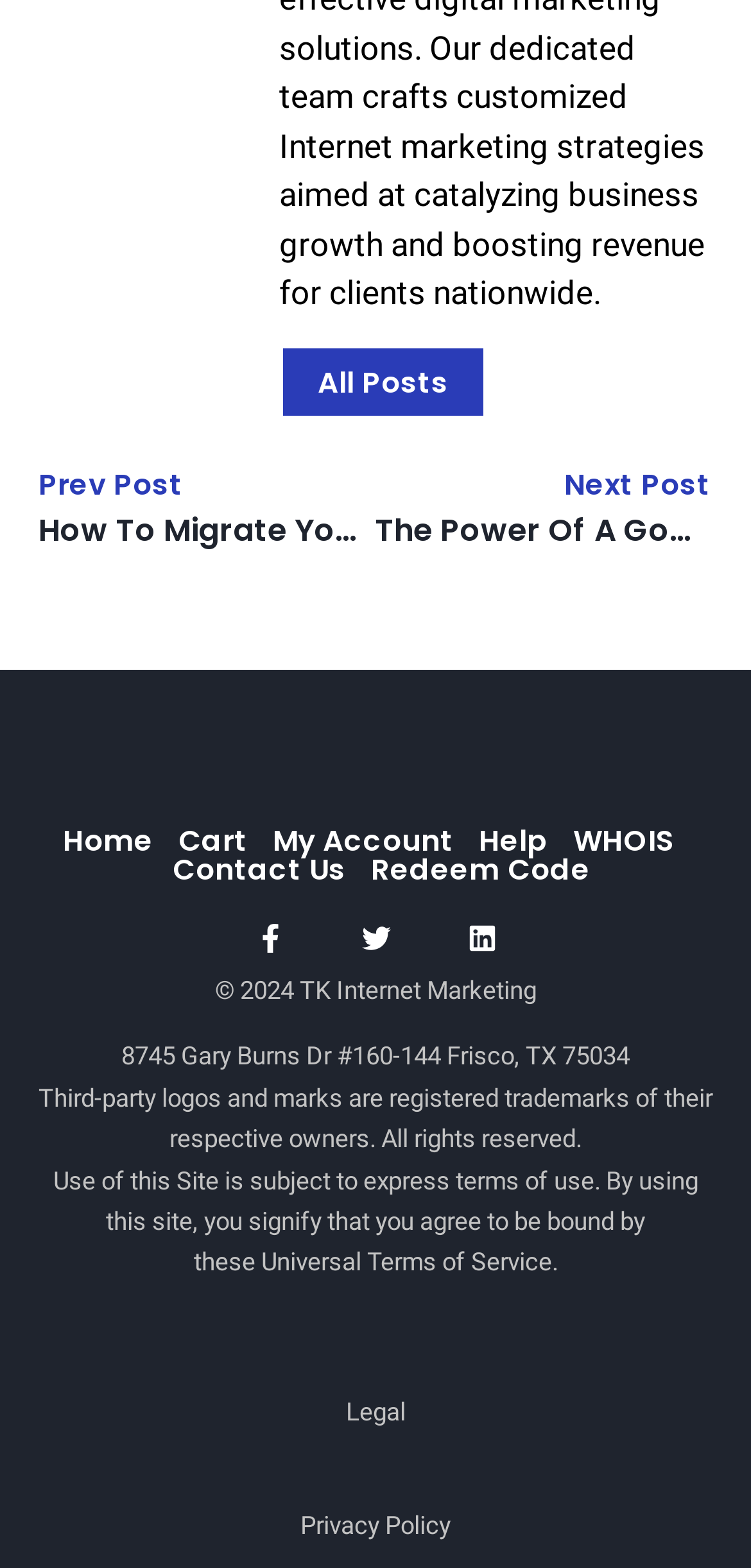What is the purpose of the 'WHOIS' link?
Please provide a single word or phrase answer based on the image.

Domain information